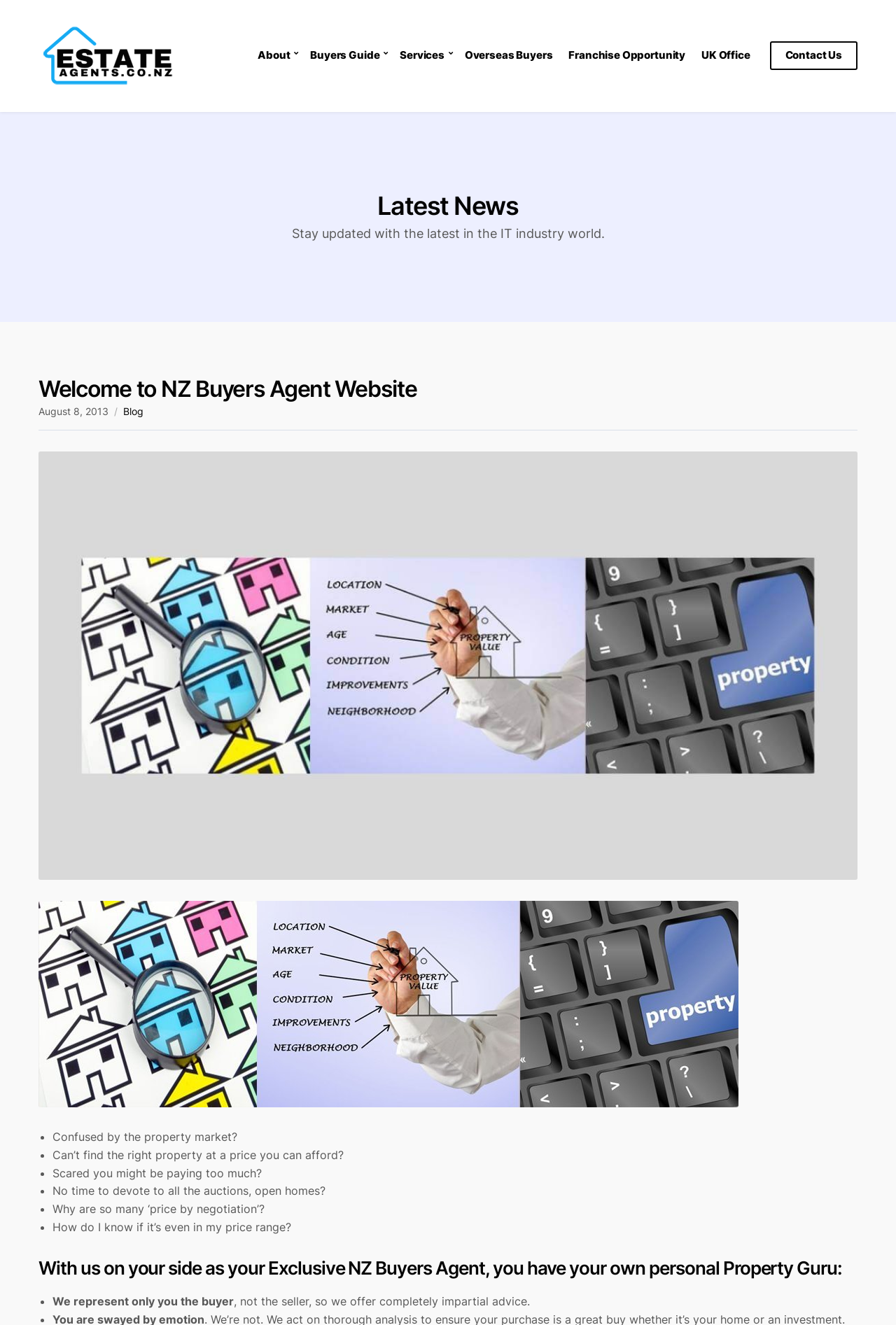Please locate the bounding box coordinates of the region I need to click to follow this instruction: "Click the 'Estate Agents Logo 2024 200PX' link".

[0.043, 0.033, 0.198, 0.049]